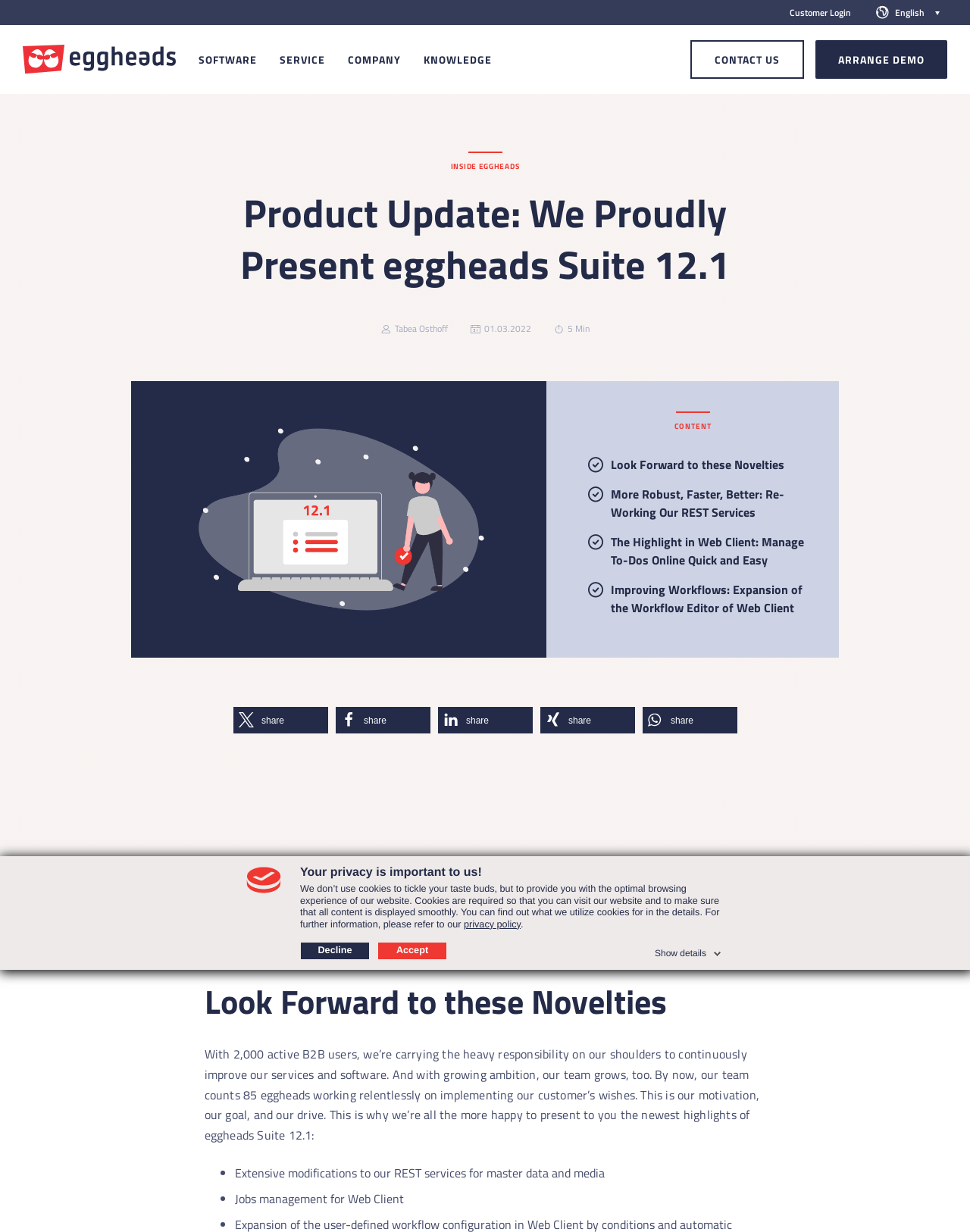Locate and extract the text of the main heading on the webpage.

Product Update: We Proudly Present eggheads Suite 12.1